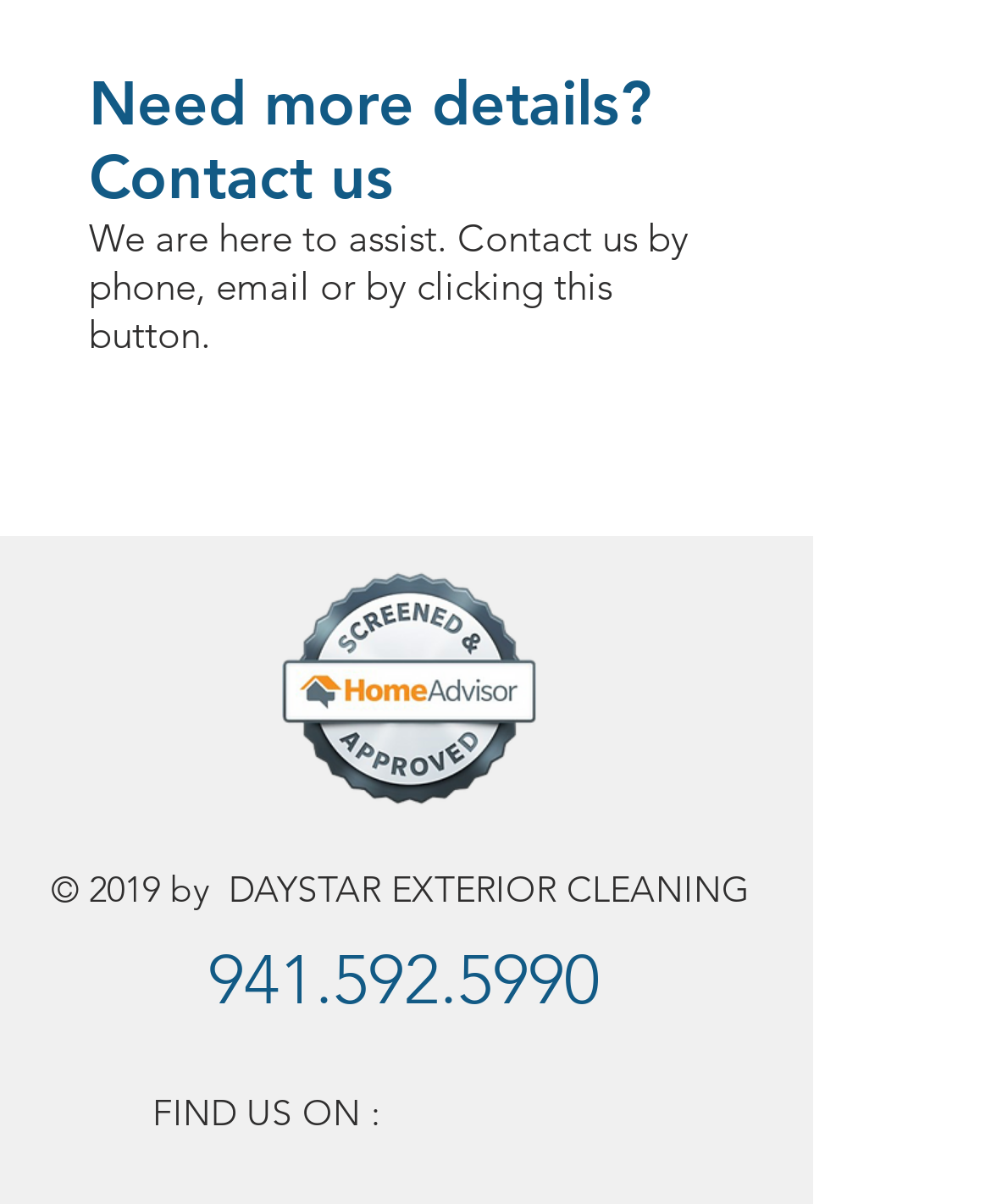Provide the bounding box coordinates for the specified HTML element described in this description: "aria-label="Facebook Social Icon"". The coordinates should be four float numbers ranging from 0 to 1, in the format [left, top, right, bottom].

[0.41, 0.904, 0.487, 0.967]